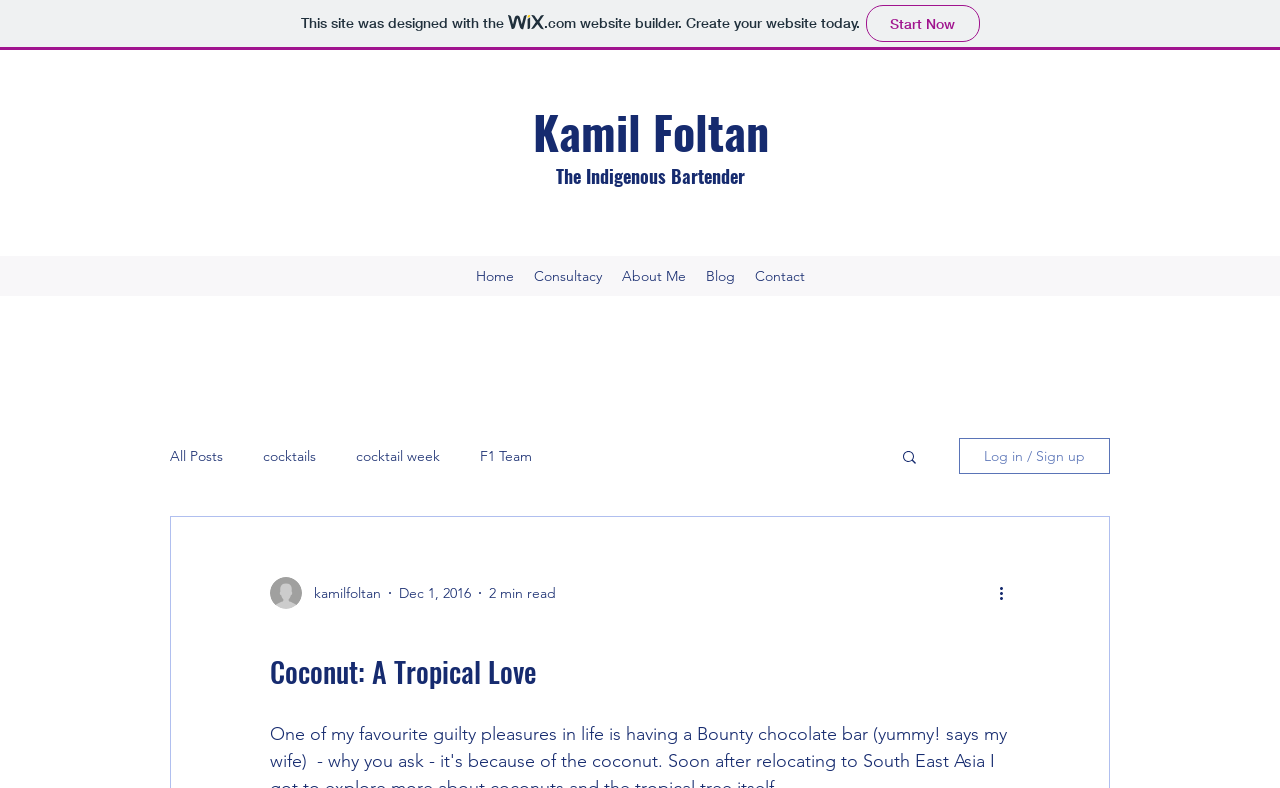How many navigation menus are there?
Refer to the screenshot and deliver a thorough answer to the question presented.

There are two navigation menus on the page, one labeled 'Site' and the other labeled 'blog'. They can be found on the top and middle sections of the page, respectively.